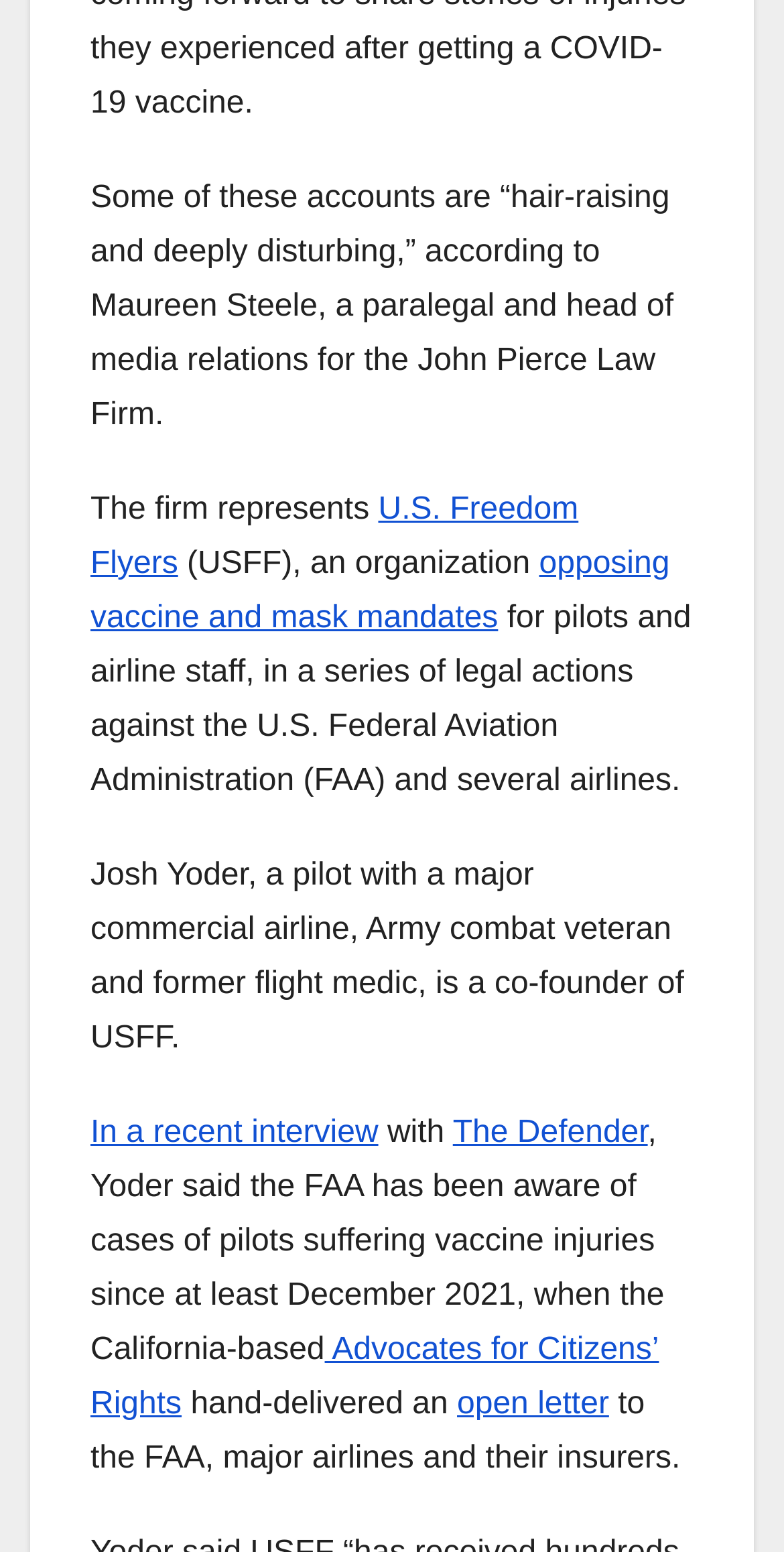What is the name of the publication Josh Yoder was interviewed by?
Could you answer the question in a detailed manner, providing as much information as possible?

According to the webpage, Josh Yoder was interviewed by The Defender, as mentioned in the sentence 'In a recent interview with The Defender...'.